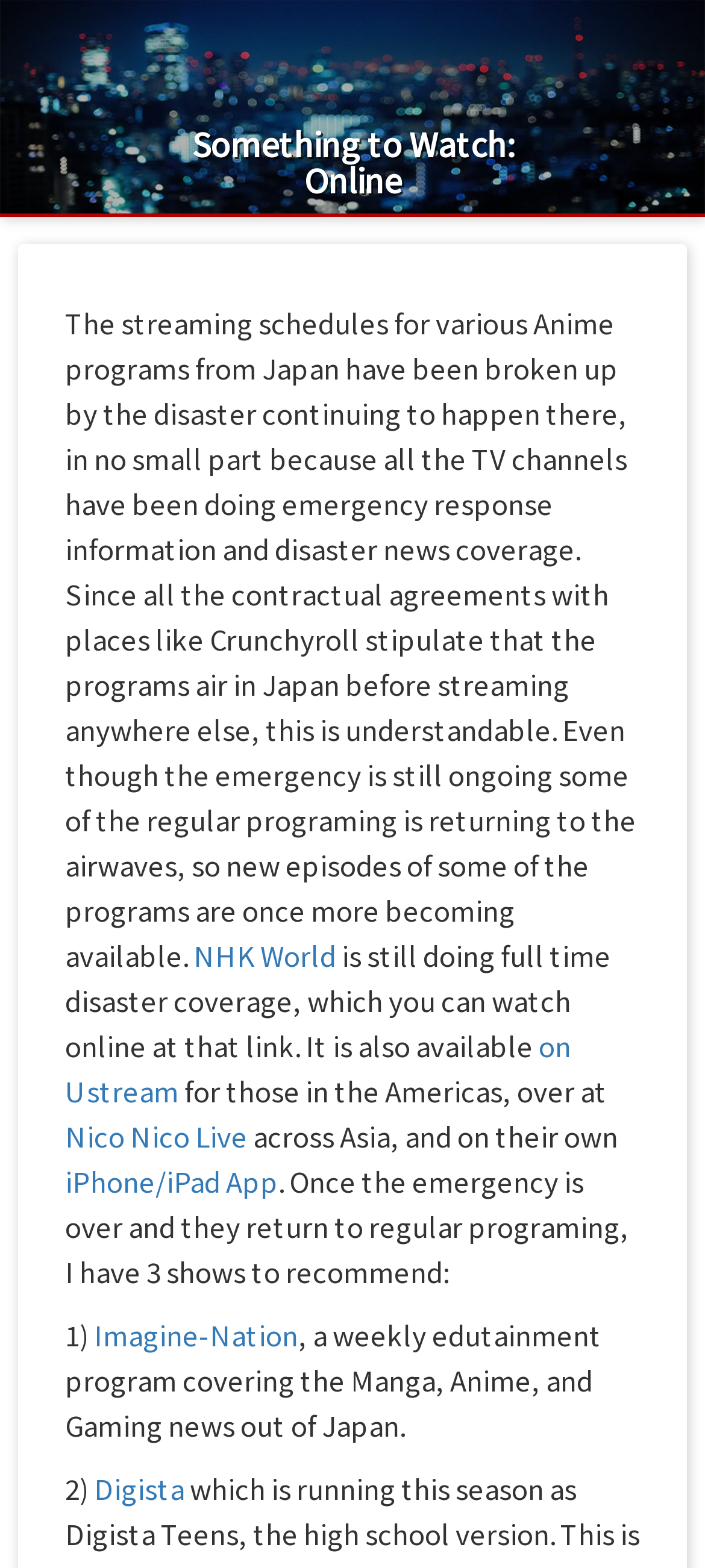Analyze the image and provide a detailed answer to the question: What is the name of the weekly edutainment program?

The webpage mentions that 'Imagine-Nation' is a weekly edutainment program covering Manga, Anime, and Gaming news out of Japan.